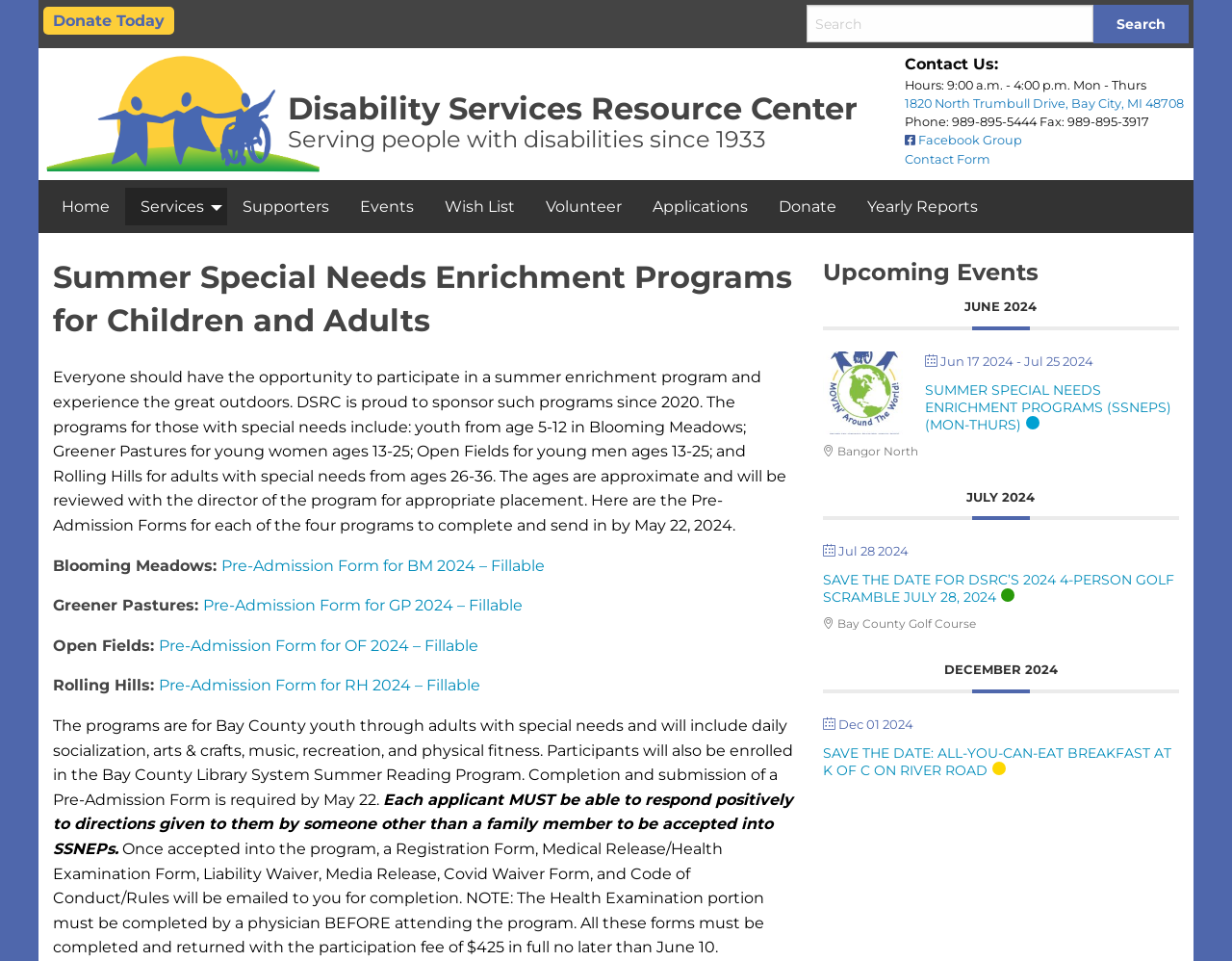Determine the bounding box coordinates of the region I should click to achieve the following instruction: "Contact Us". Ensure the bounding box coordinates are four float numbers between 0 and 1, i.e., [left, top, right, bottom].

[0.734, 0.063, 0.969, 0.071]